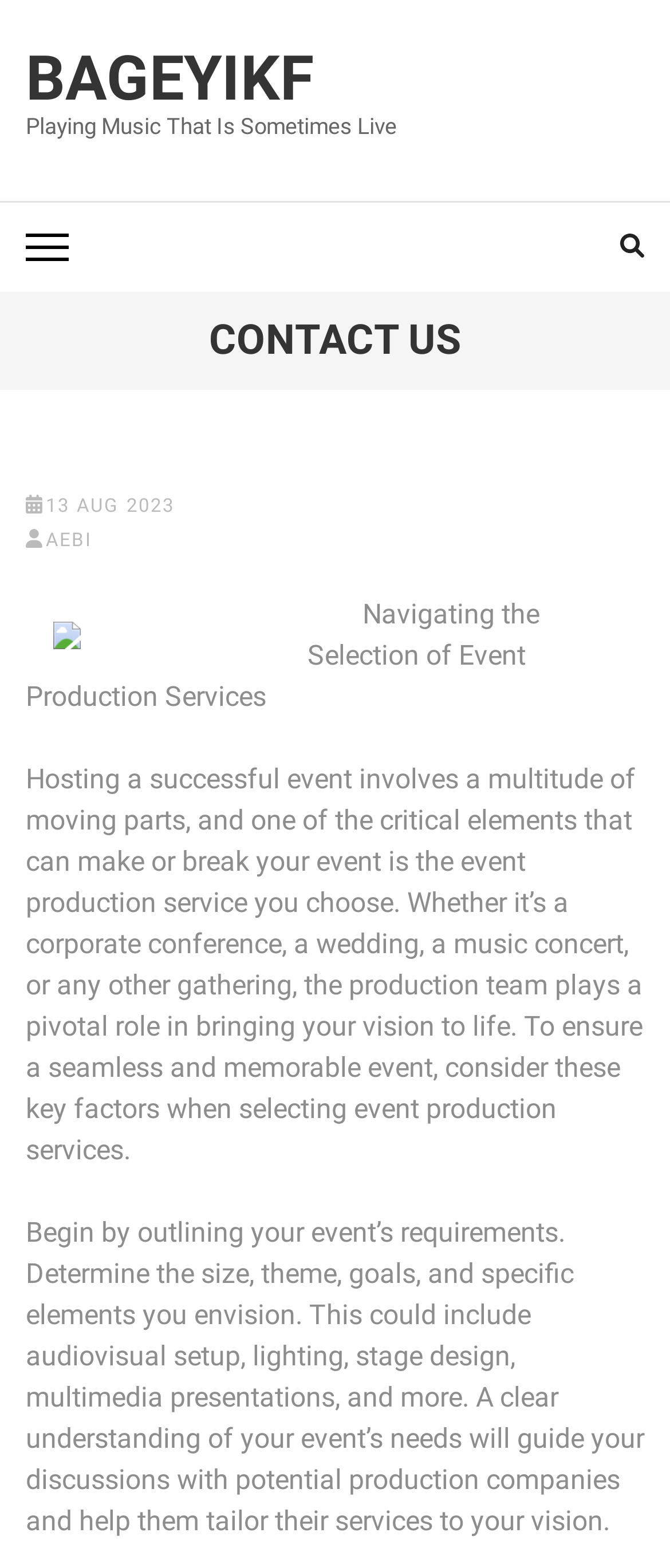By analyzing the image, answer the following question with a detailed response: What is the date mentioned on the webpage?

The date mentioned on the webpage can be found in the link '13 AUG 2023' which is a child element of the header 'CONTACT US'.